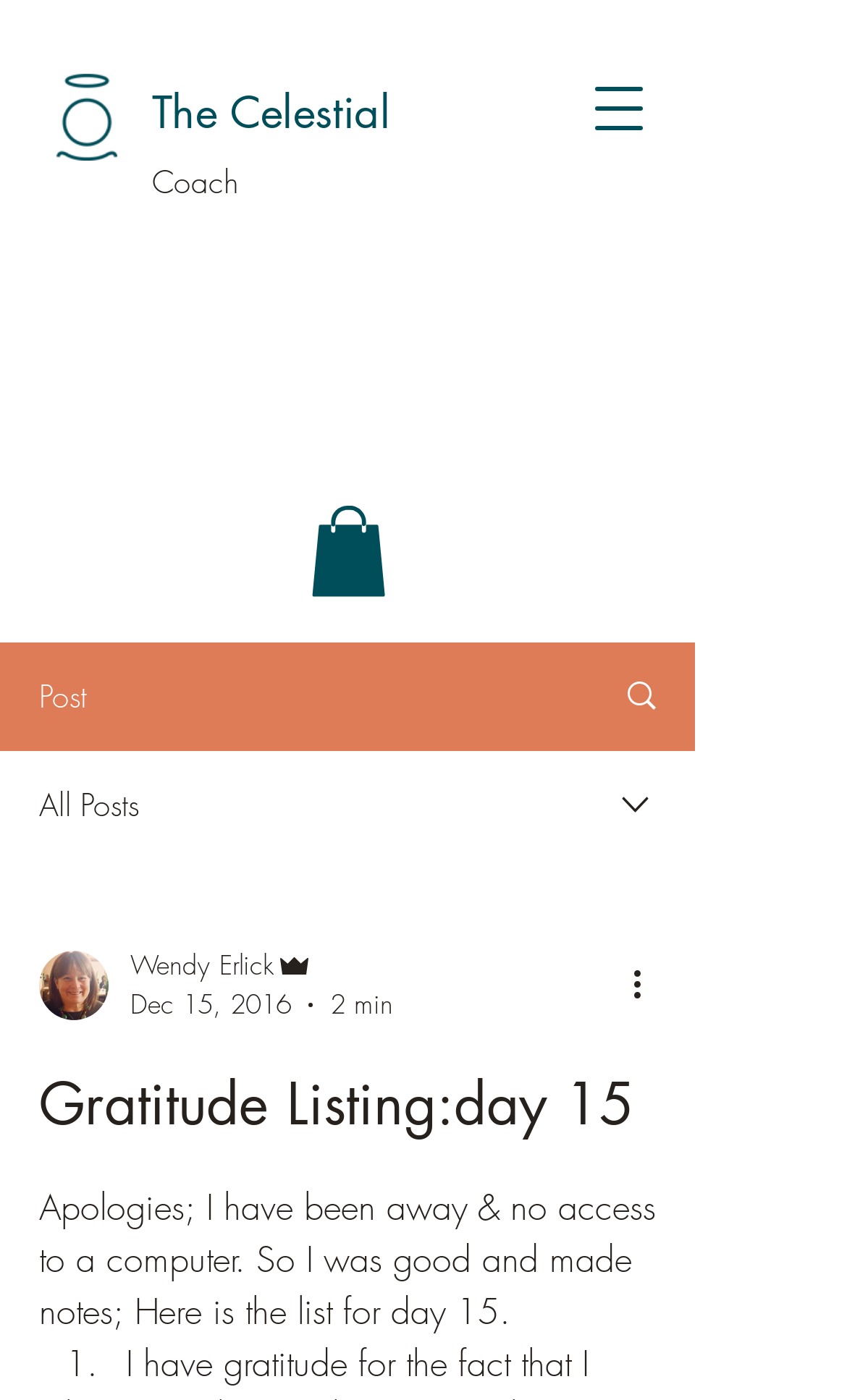Observe the image and answer the following question in detail: What is the first item on the gratitude list?

I found the first item on the gratitude list by looking at the ListMarker element that contains the number '1.'. This element is located under the StaticText element that contains the post content.